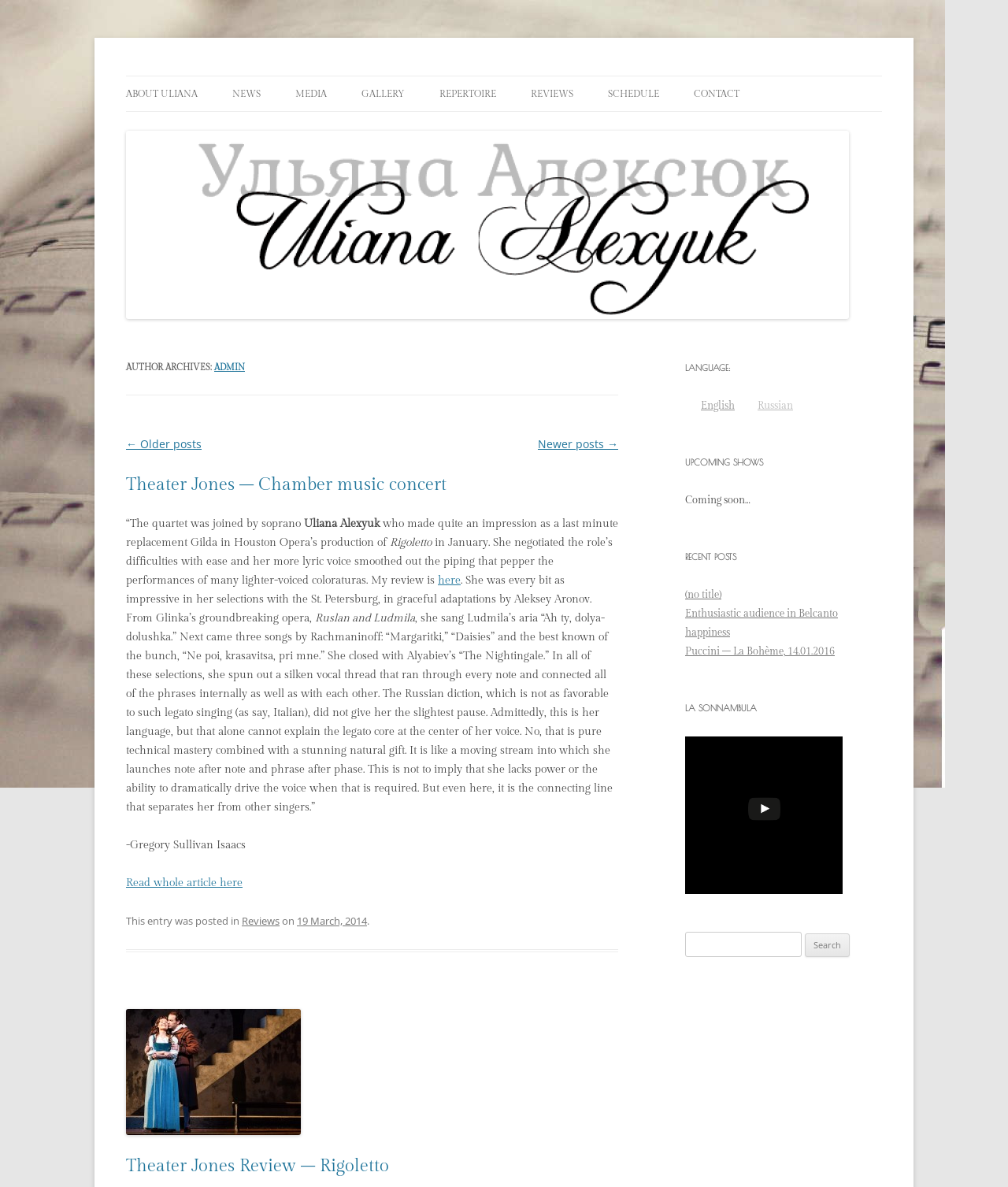Determine the bounding box coordinates of the element that should be clicked to execute the following command: "Search for something".

[0.68, 0.785, 0.795, 0.806]